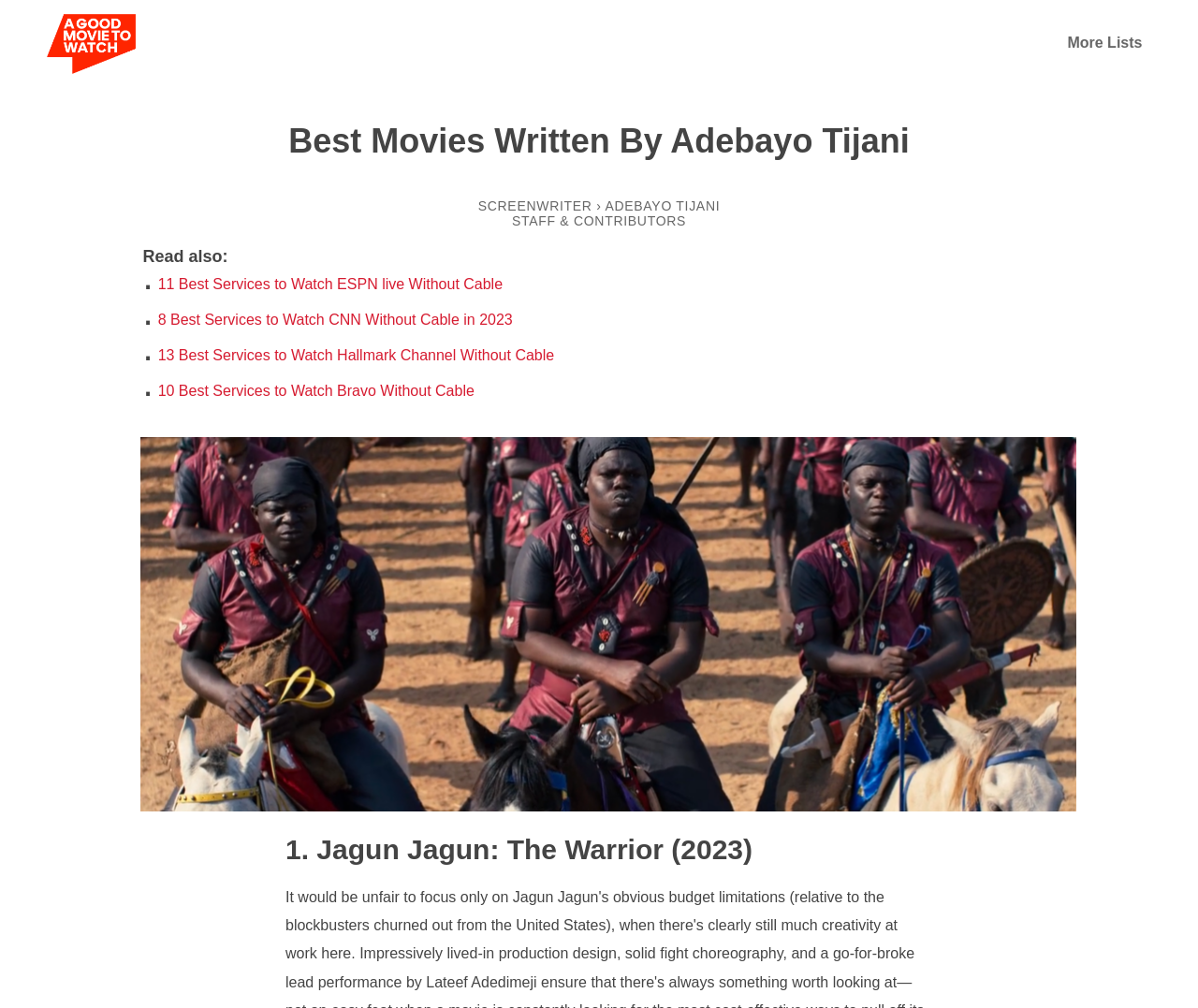Identify the bounding box of the UI component described as: "Adebayo Tijani".

[0.505, 0.196, 0.601, 0.211]